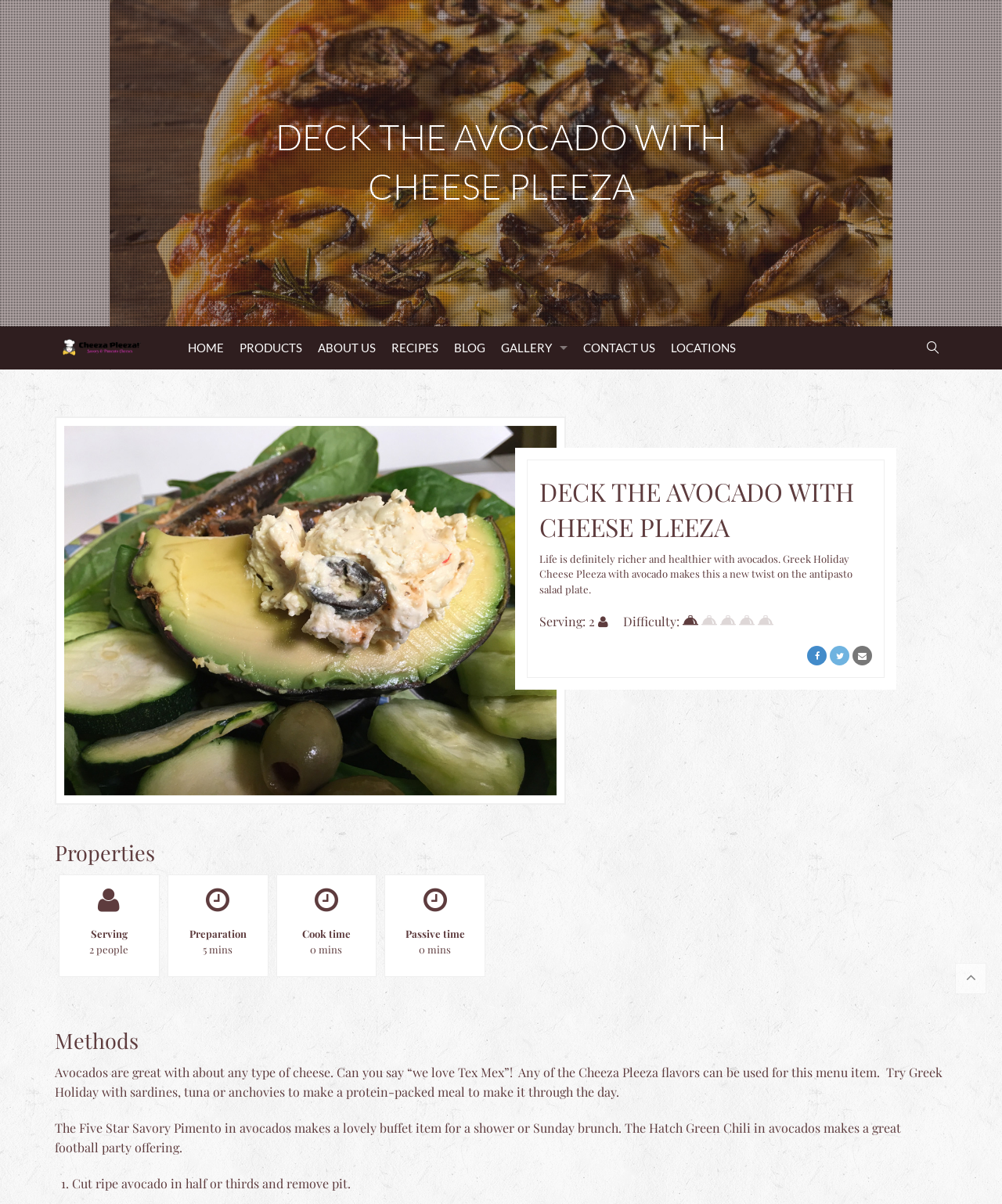What is the purpose of the recipe? Based on the image, give a response in one word or a short phrase.

For a shower or Sunday brunch